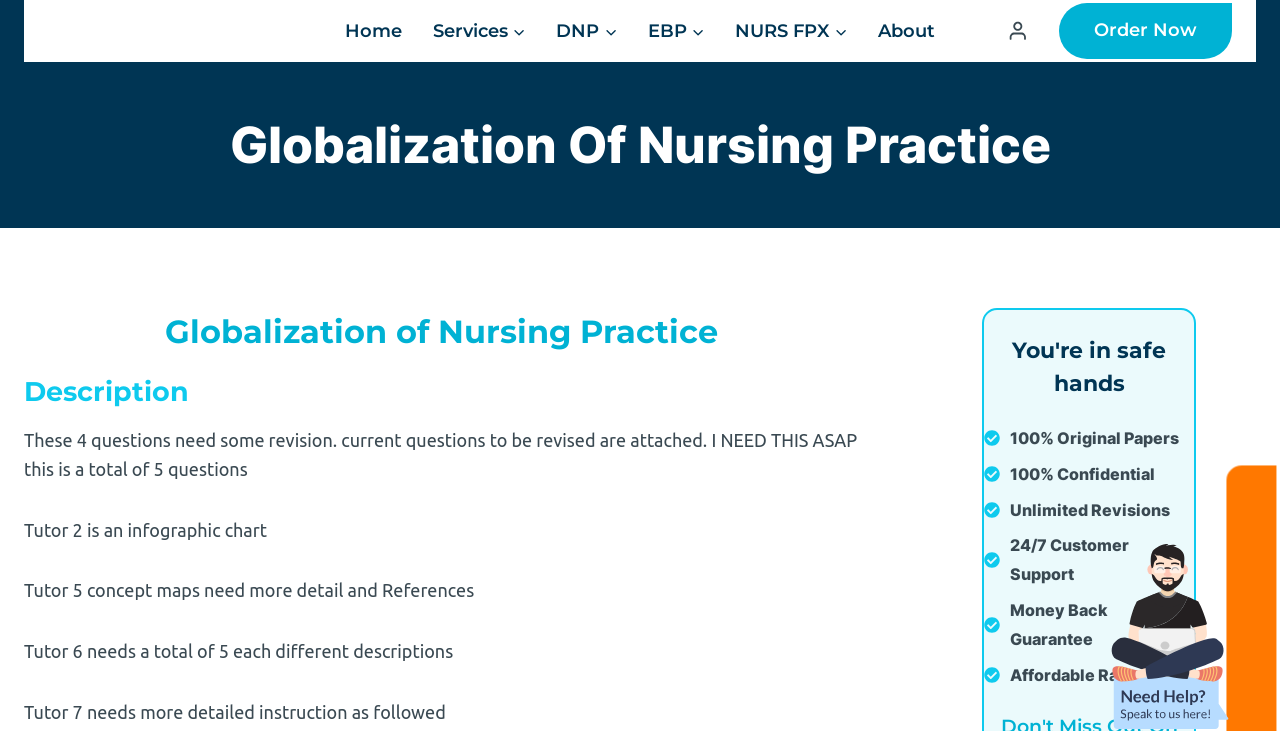Can you specify the bounding box coordinates of the area that needs to be clicked to fulfill the following instruction: "Click on the 'Home' link"?

[0.258, 0.008, 0.326, 0.077]